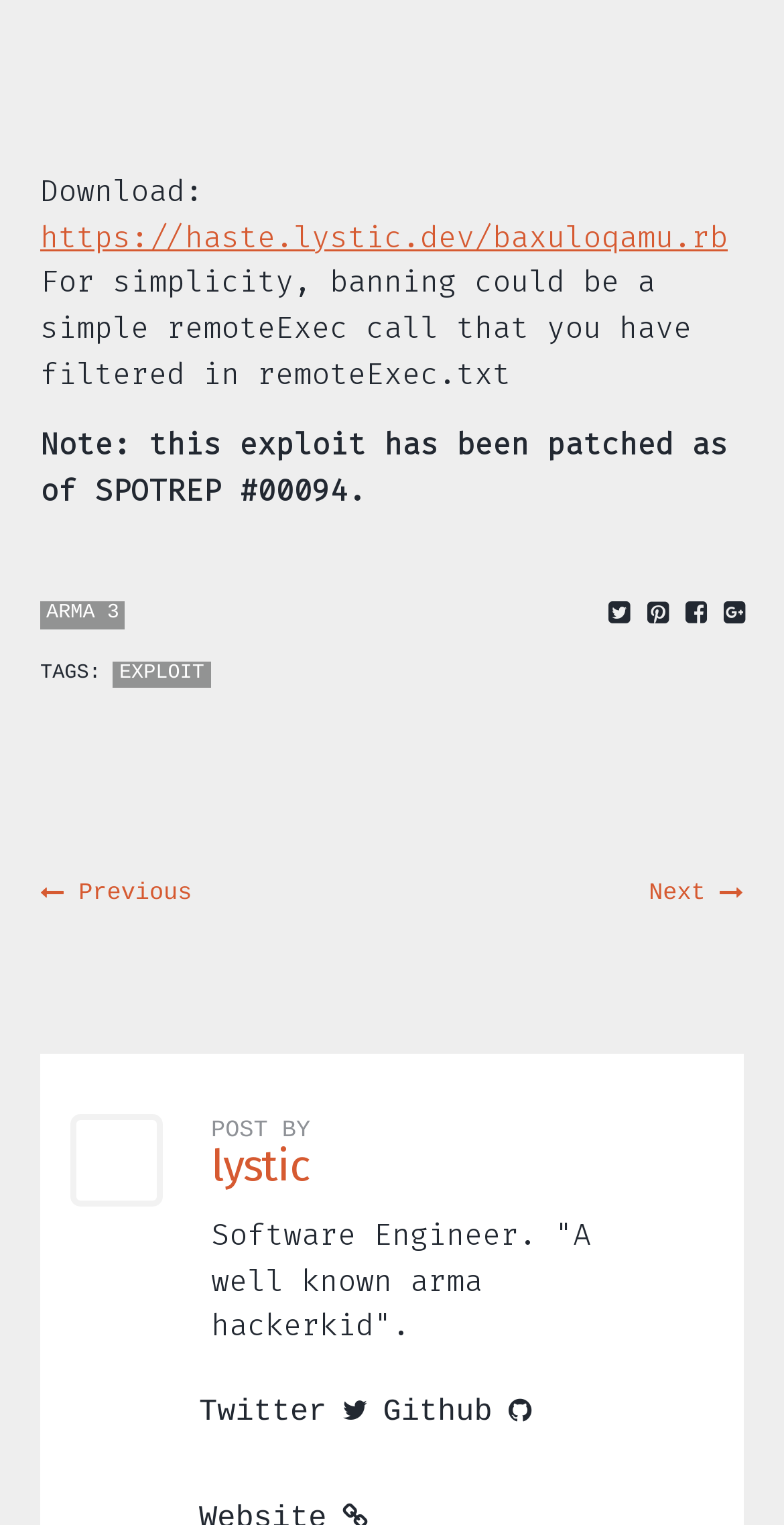What is the type of content described in this webpage?
Please analyze the image and answer the question with as much detail as possible.

The answer can be found by looking at the link 'EXPLOIT' which is categorized under 'TAGS:', suggesting that the content of this webpage is related to an exploit.